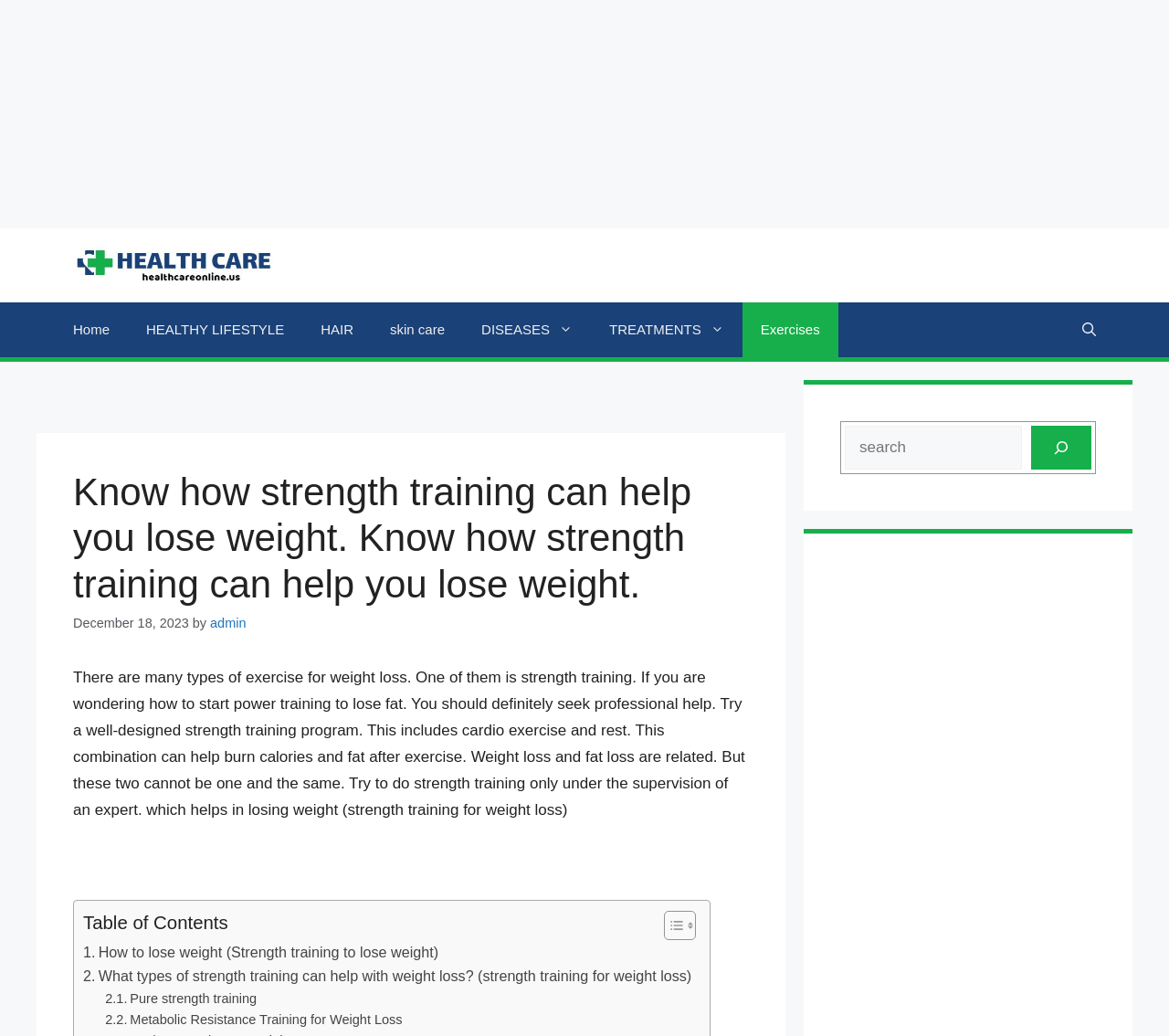Provide the bounding box coordinates of the UI element this sentence describes: "alt="Dance by Holly Rock"".

None